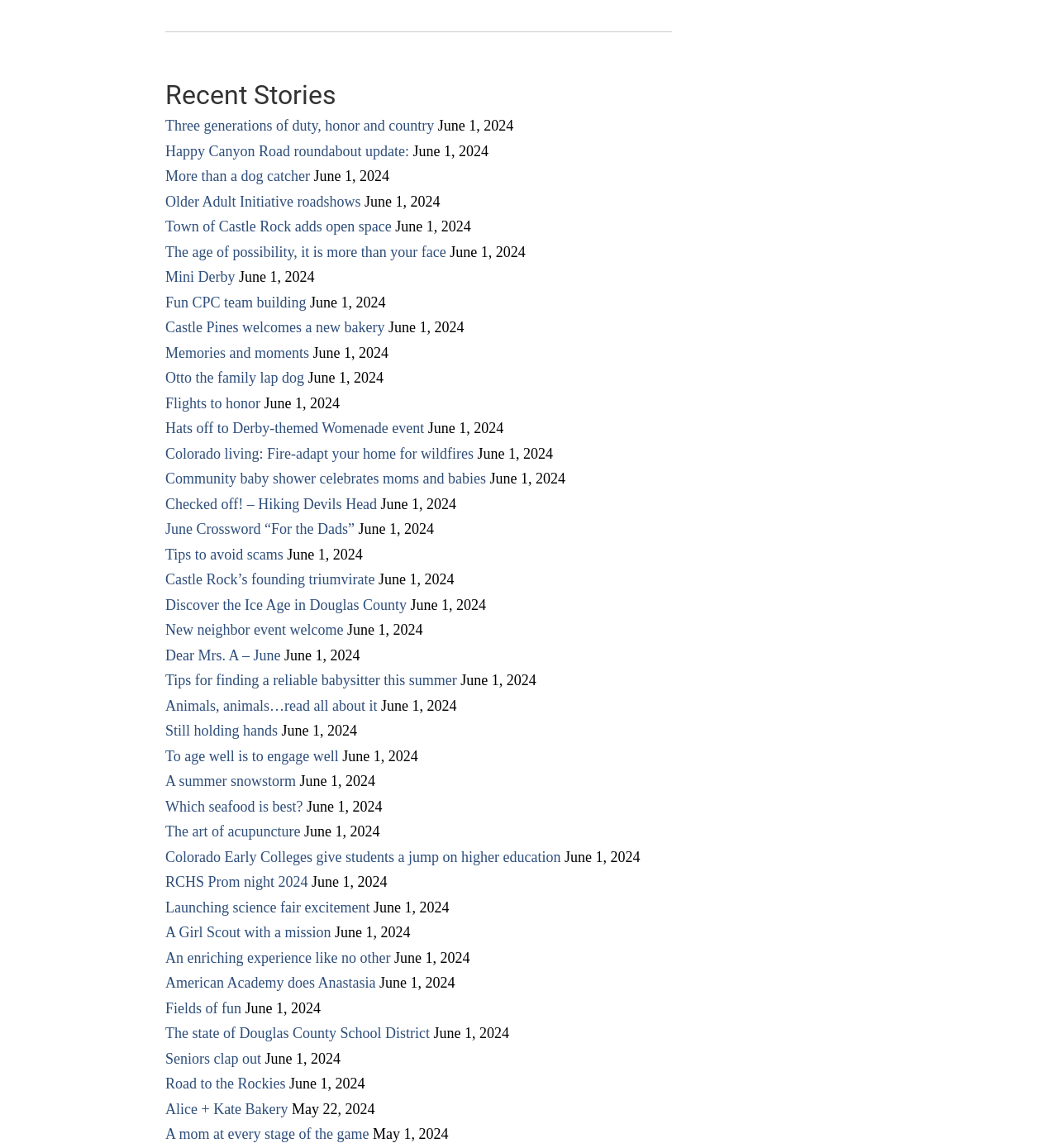Specify the bounding box coordinates of the element's area that should be clicked to execute the given instruction: "Check out the article about the age of possibility". The coordinates should be four float numbers between 0 and 1, i.e., [left, top, right, bottom].

[0.156, 0.212, 0.422, 0.227]